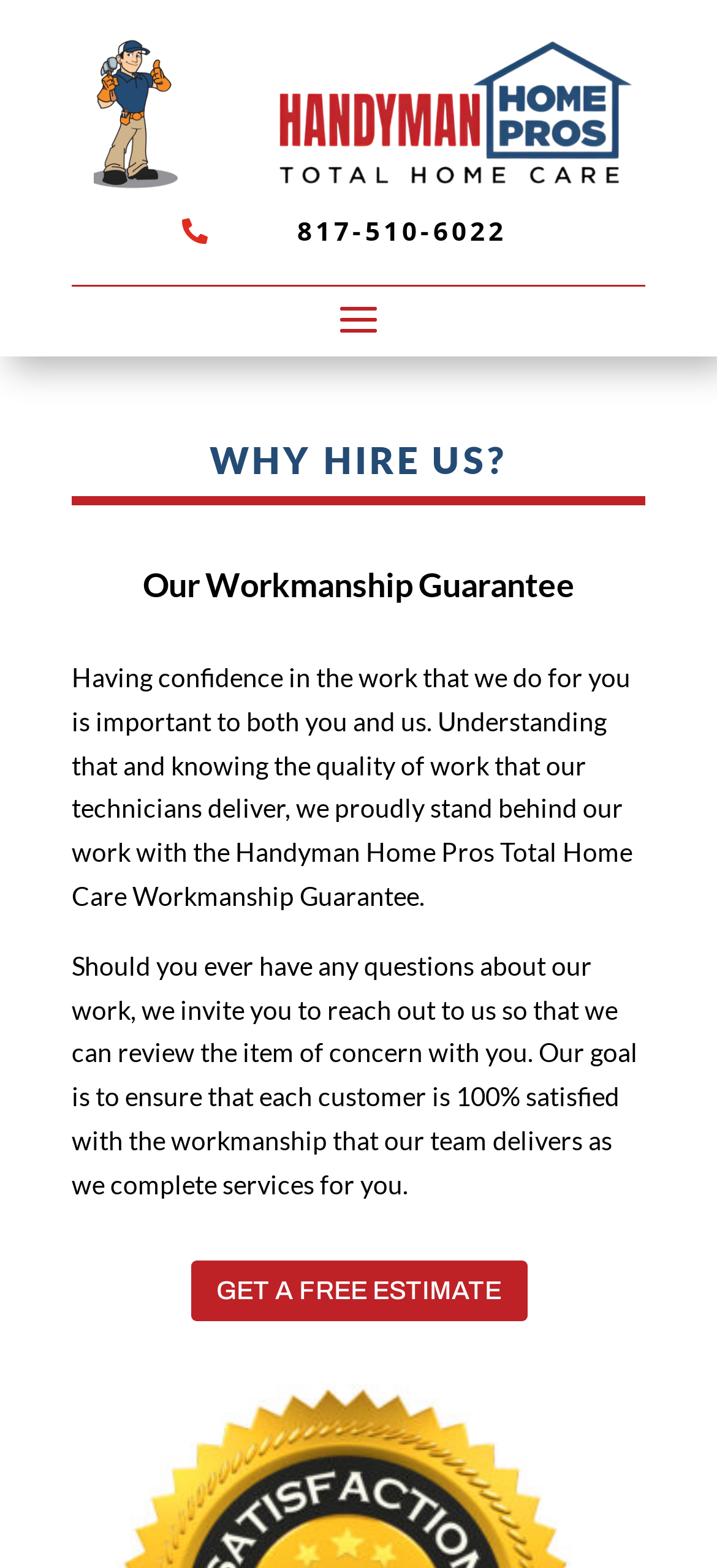Please find and report the primary heading text from the webpage.

WHY HIRE US?